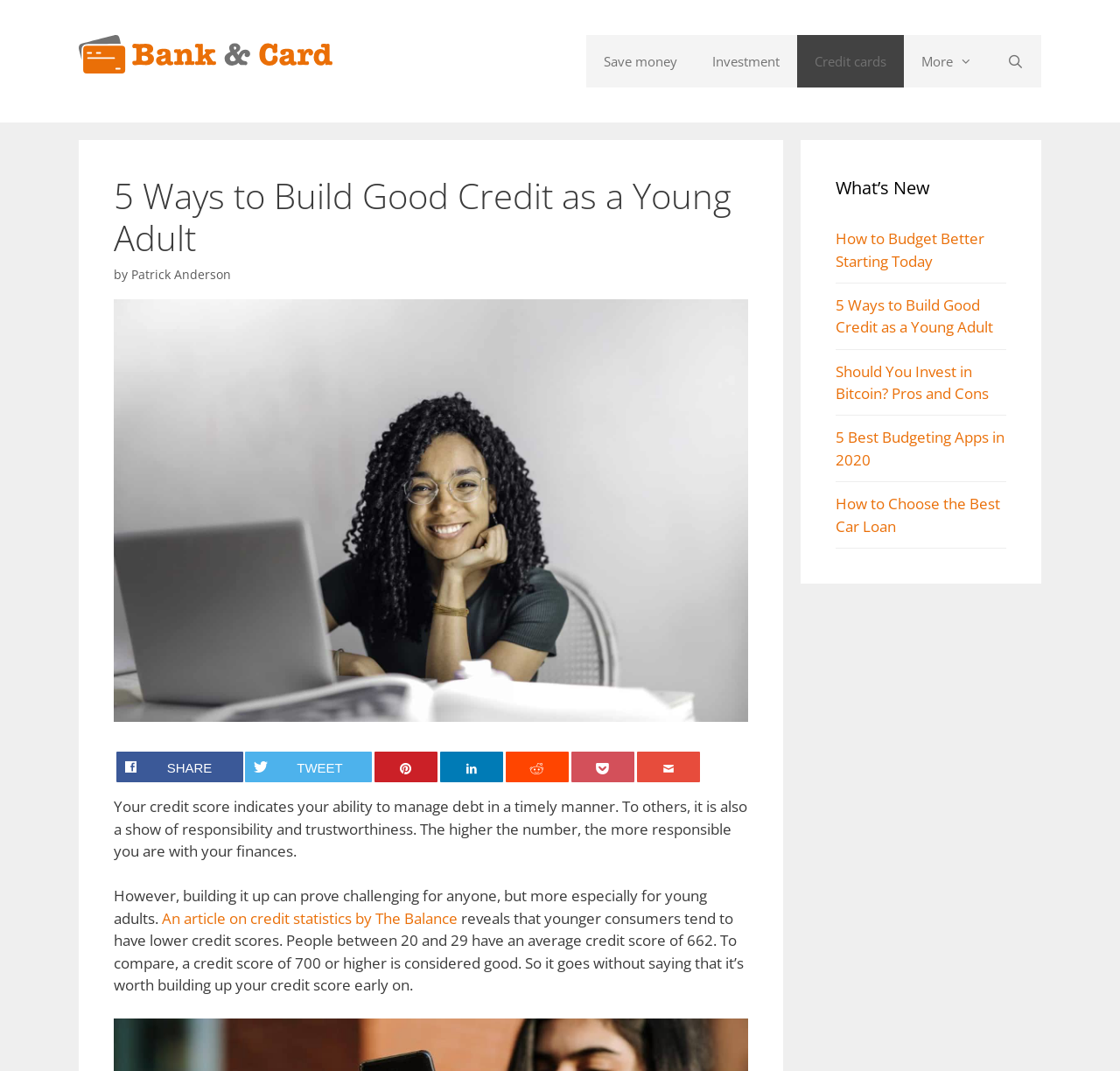How many links are available in the navigation menu?
Give a thorough and detailed response to the question.

I counted the number of links in the navigation menu by looking at the links 'Save money', 'Investment', 'Credit cards', 'More', and 'Open Search Bar', which are located in the primary navigation section.